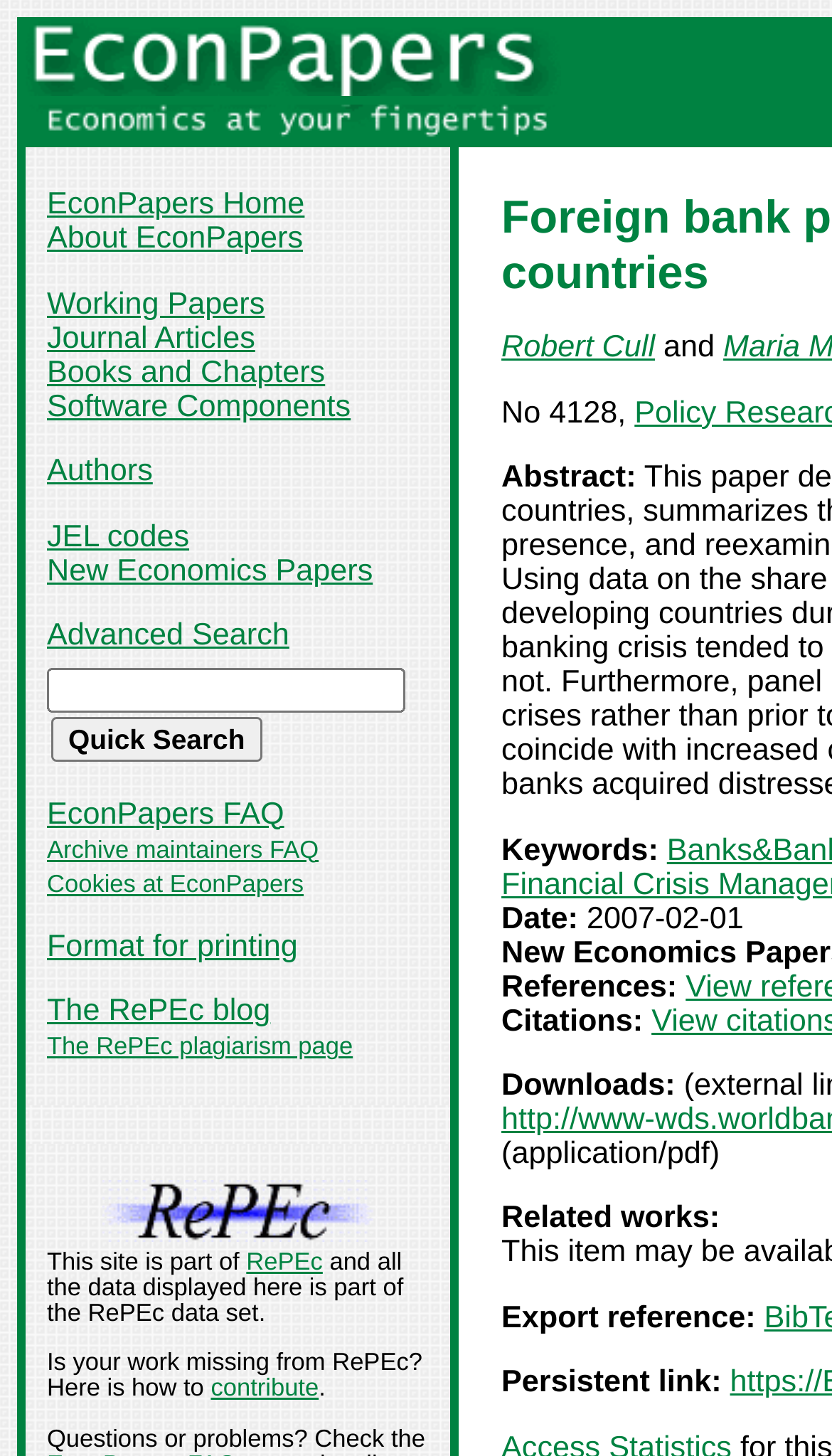Please identify the coordinates of the bounding box for the clickable region that will accomplish this instruction: "View latest episodes".

None